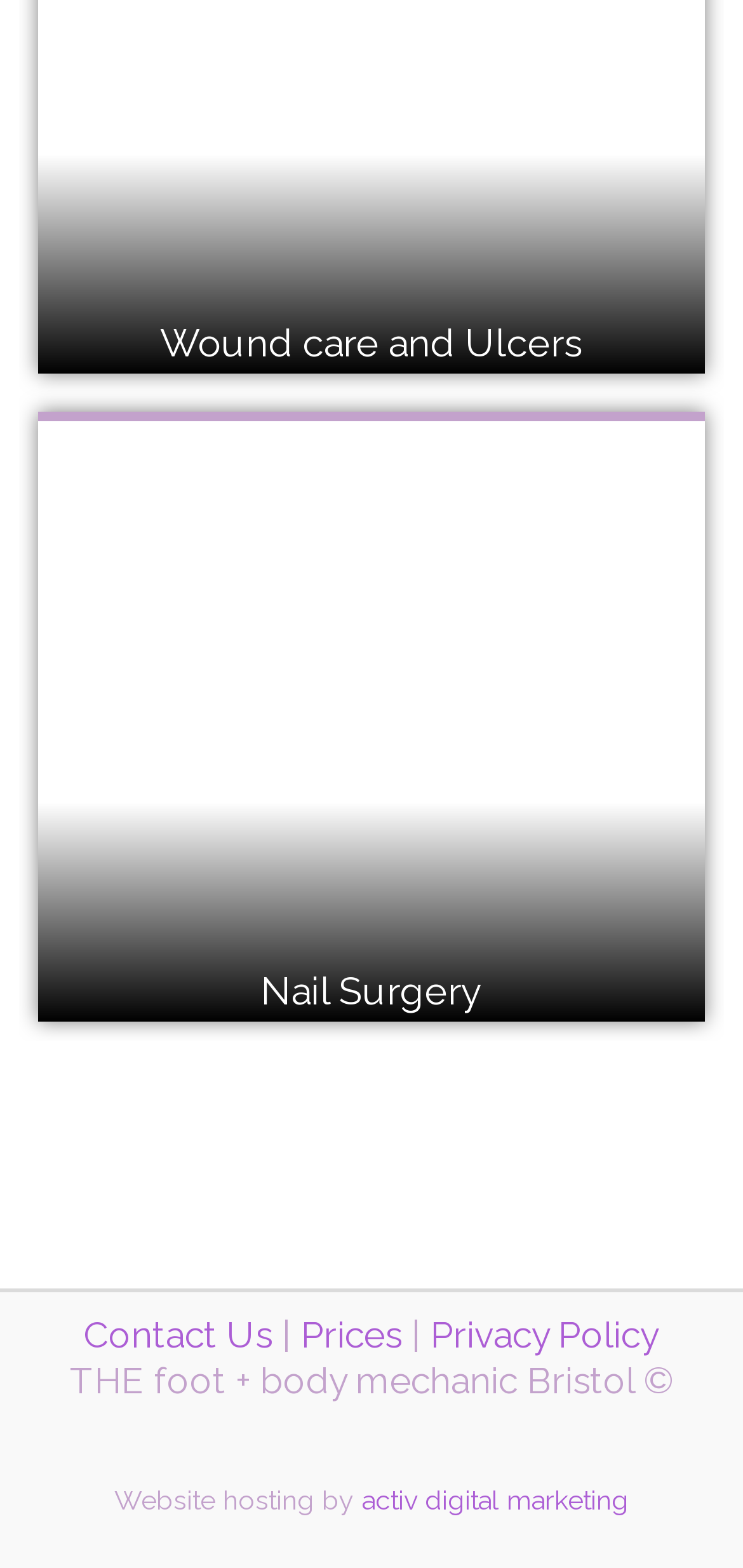From the details in the image, provide a thorough response to the question: What is the image on the webpage about?

The image on the webpage is about a bandaged toe, which is related to wound care and ulcers, the main topic of the webpage.